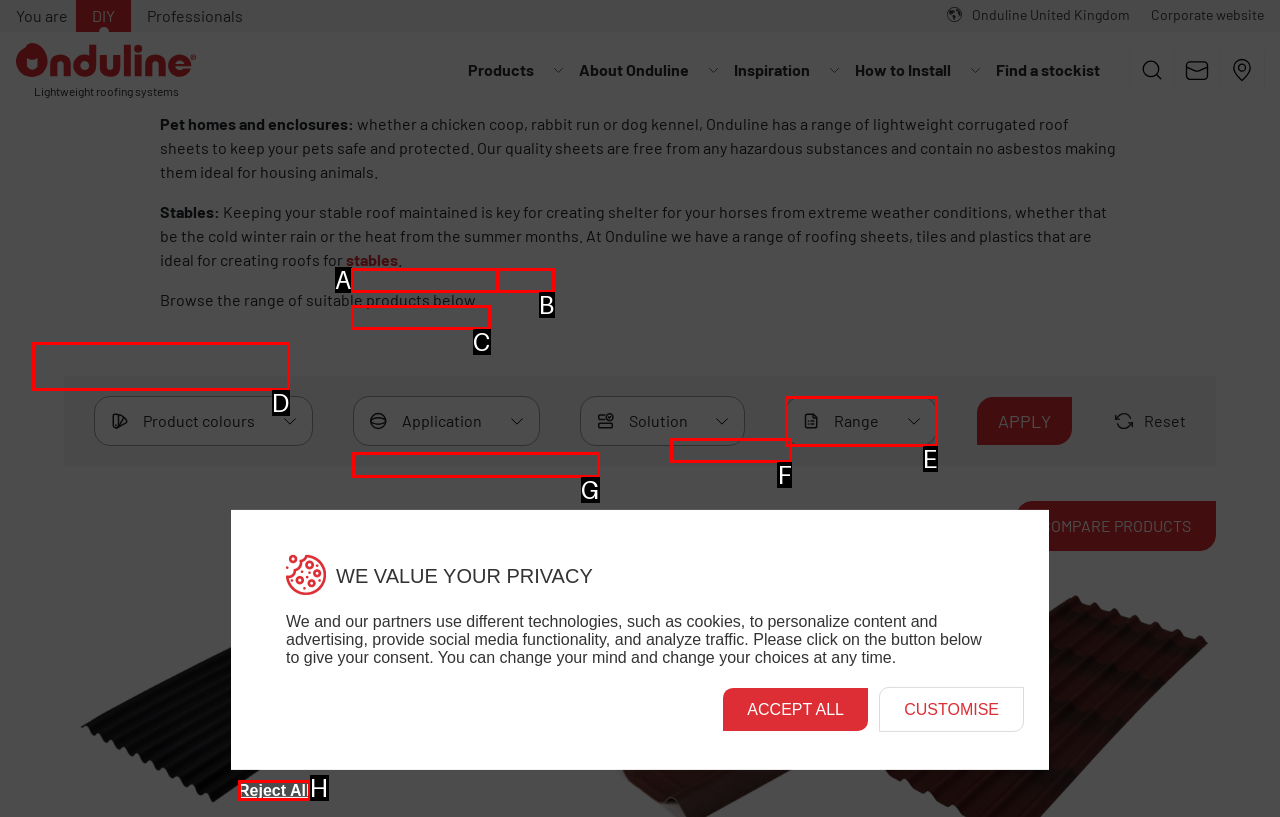Out of the given choices, which letter corresponds to the UI element required to Go to the 'Stables & pet enclosures' page? Answer with the letter.

G